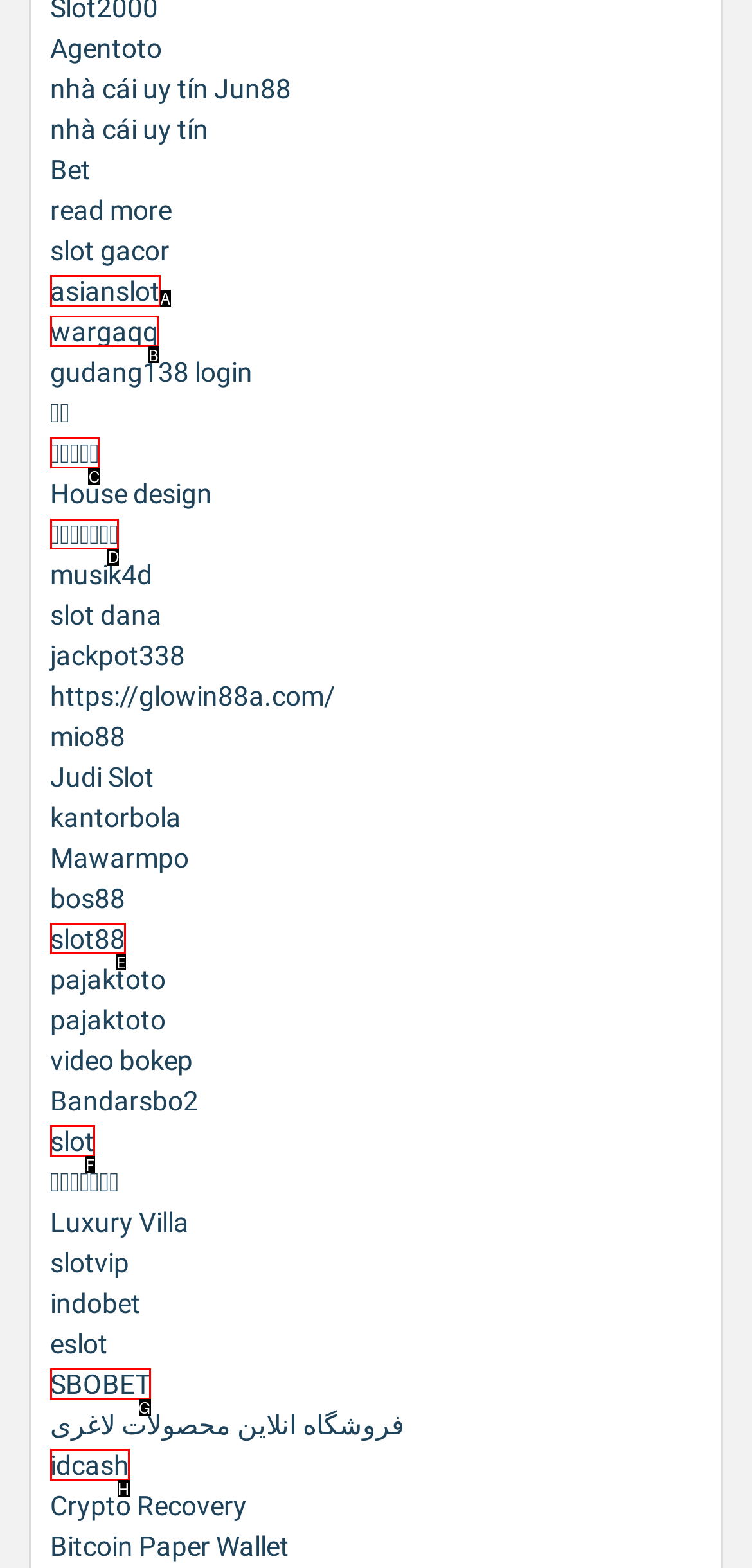Determine which HTML element should be clicked to carry out the following task: Explore 안전토토사이트 website Respond with the letter of the appropriate option.

D